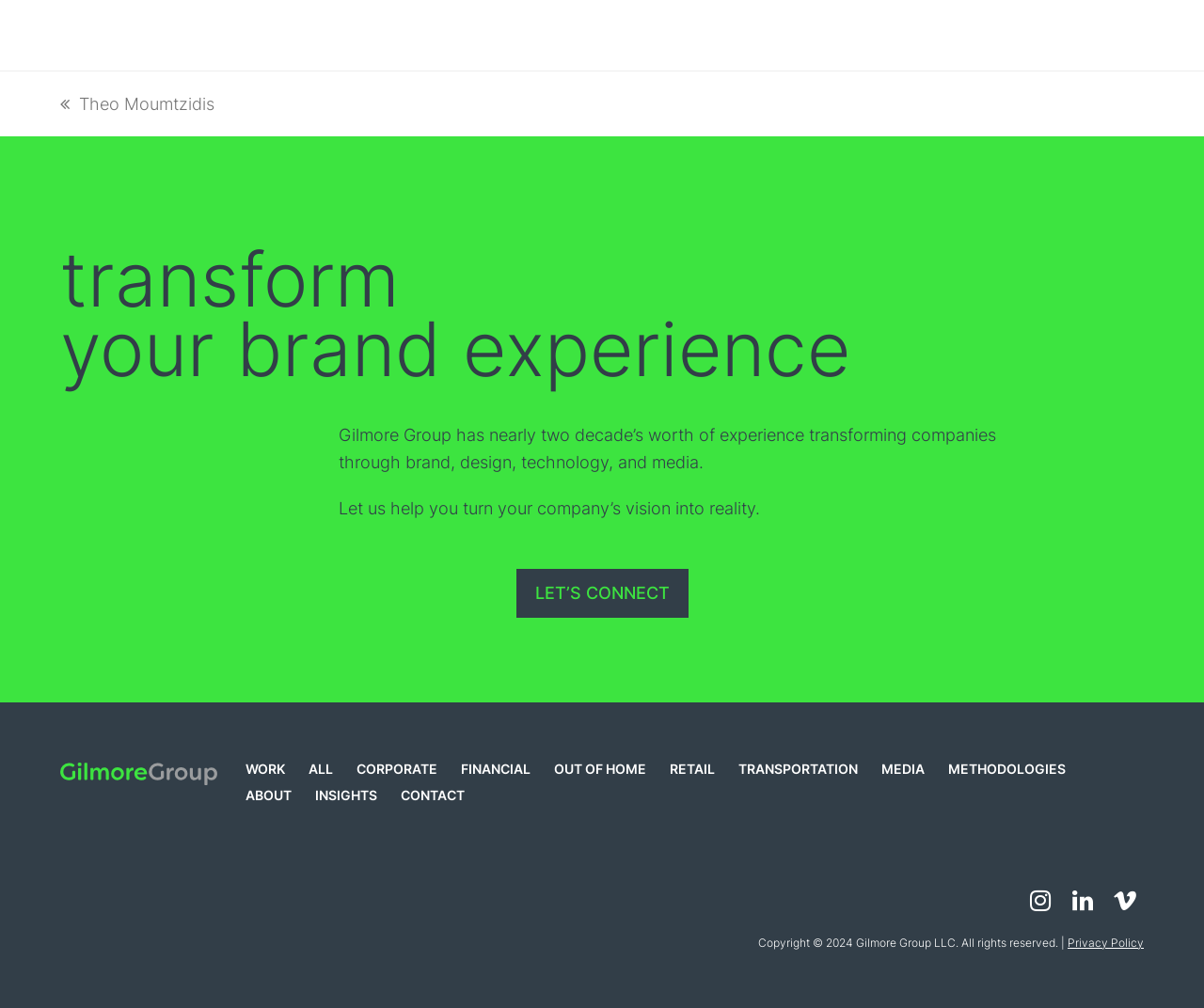Please locate the bounding box coordinates of the element that should be clicked to achieve the given instruction: "view WORK page".

[0.204, 0.753, 0.237, 0.774]